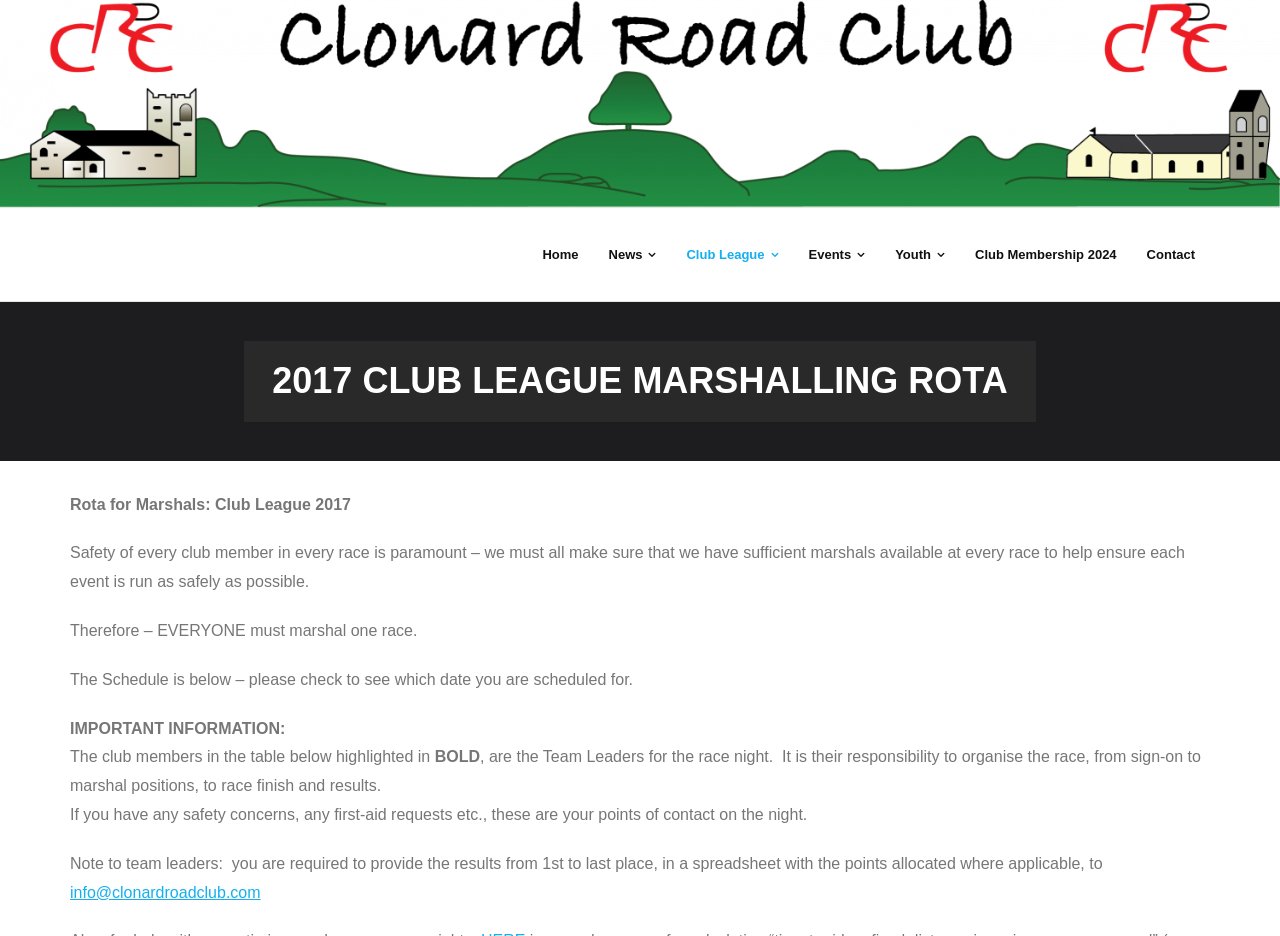How often must every club member marshal?
Provide an in-depth and detailed explanation in response to the question.

The webpage states that EVERYONE must marshal one race, implying that every club member is required to marshal at least once.